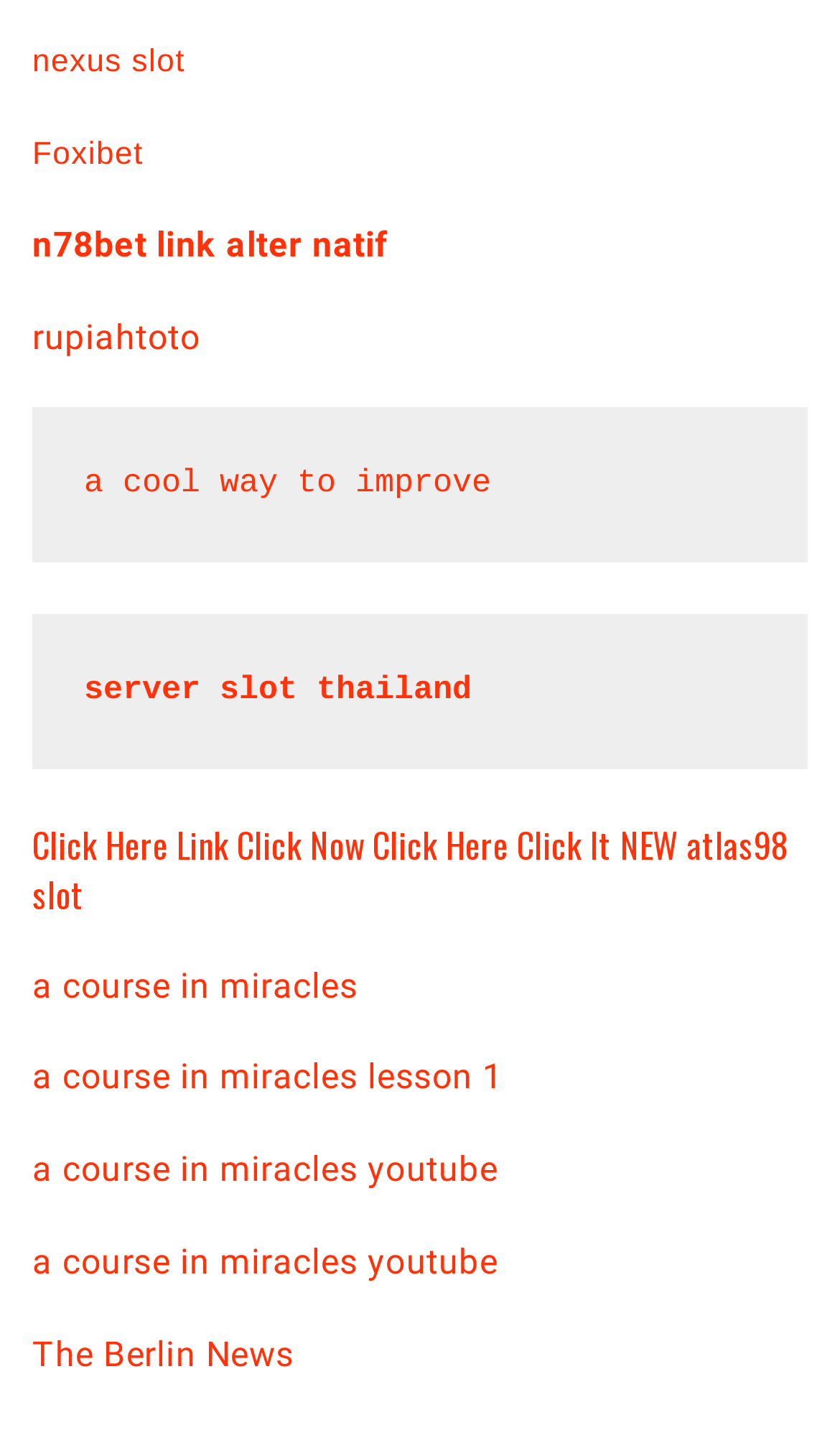How many links are there in the middle section of the webpage?
Please respond to the question with a detailed and thorough explanation.

The middle section of the webpage contains 5 links, namely 'Click Here', 'Link', 'Click Now', 'Click Here', and 'Click It', which are located vertically aligned with each other and have bounding boxes of [0.038, 0.567, 0.2, 0.603], [0.21, 0.567, 0.272, 0.603], [0.282, 0.567, 0.433, 0.603], [0.444, 0.567, 0.605, 0.603], and [0.615, 0.567, 0.728, 0.603] respectively.